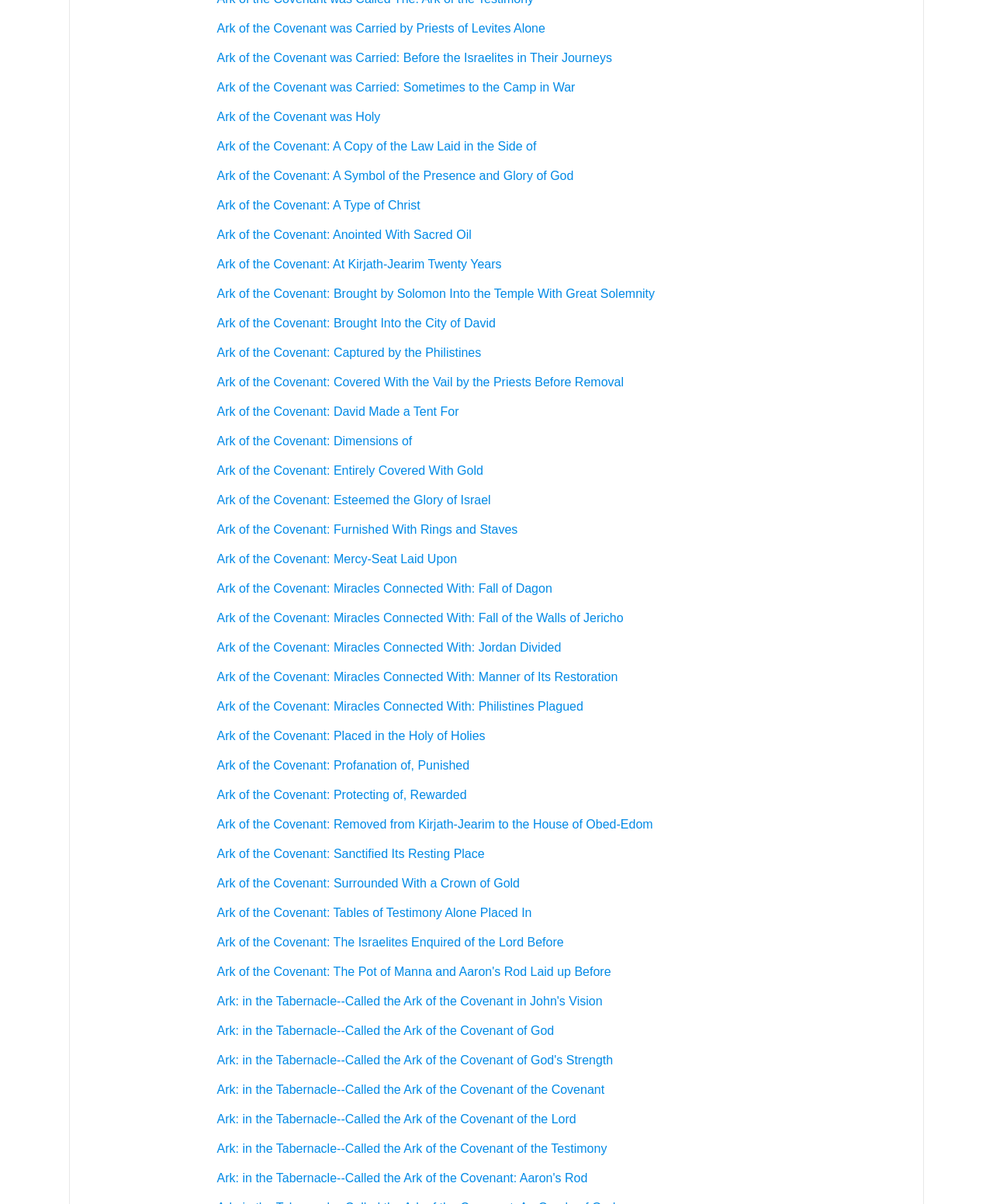Please locate the bounding box coordinates of the element's region that needs to be clicked to follow the instruction: "Explore 'Ark of the Covenant: Brought by Solomon Into the Temple With Great Solemnity'". The bounding box coordinates should be provided as four float numbers between 0 and 1, i.e., [left, top, right, bottom].

[0.218, 0.238, 0.659, 0.249]